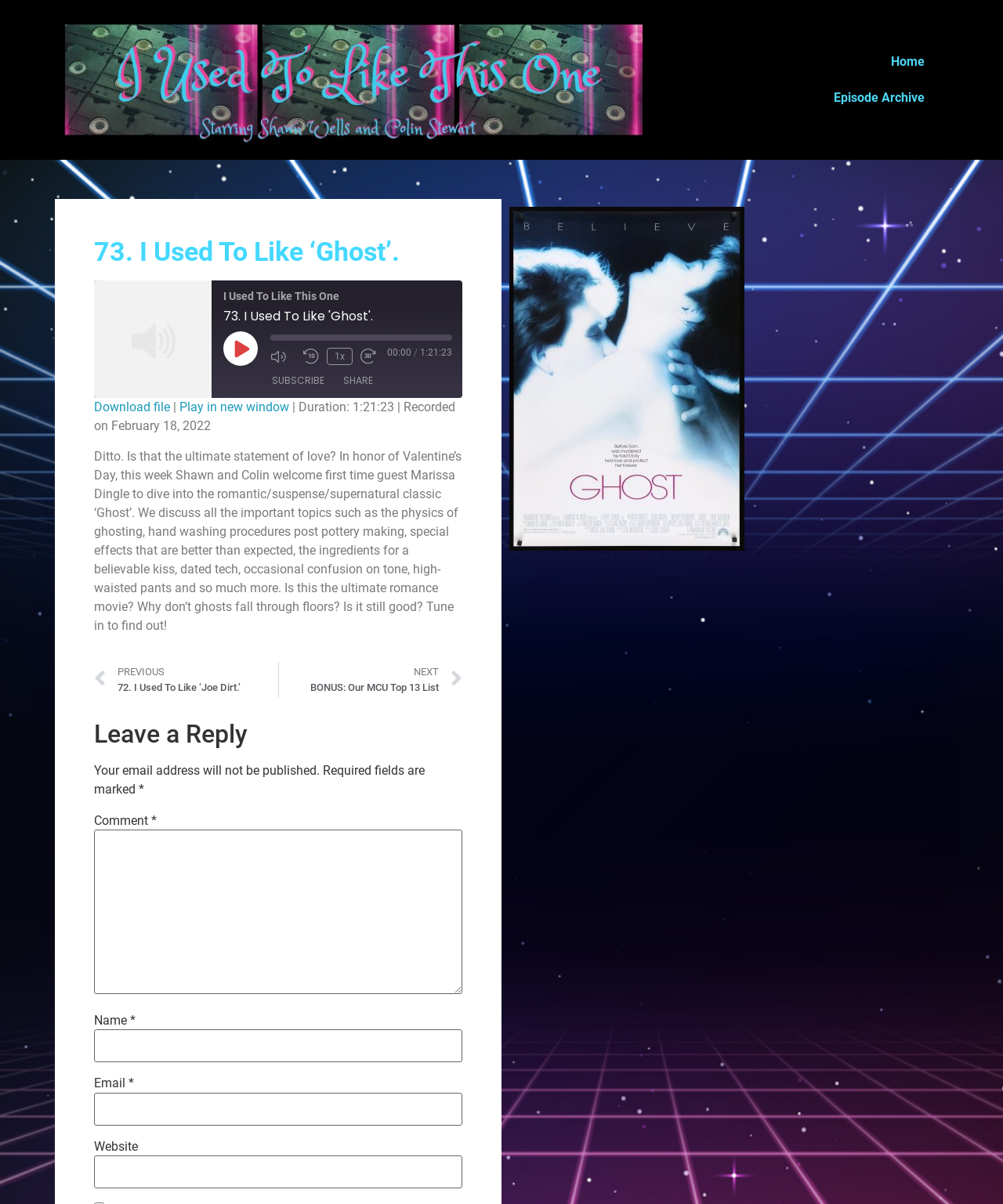Identify the bounding box coordinates of the region I need to click to complete this instruction: "View practice areas".

None